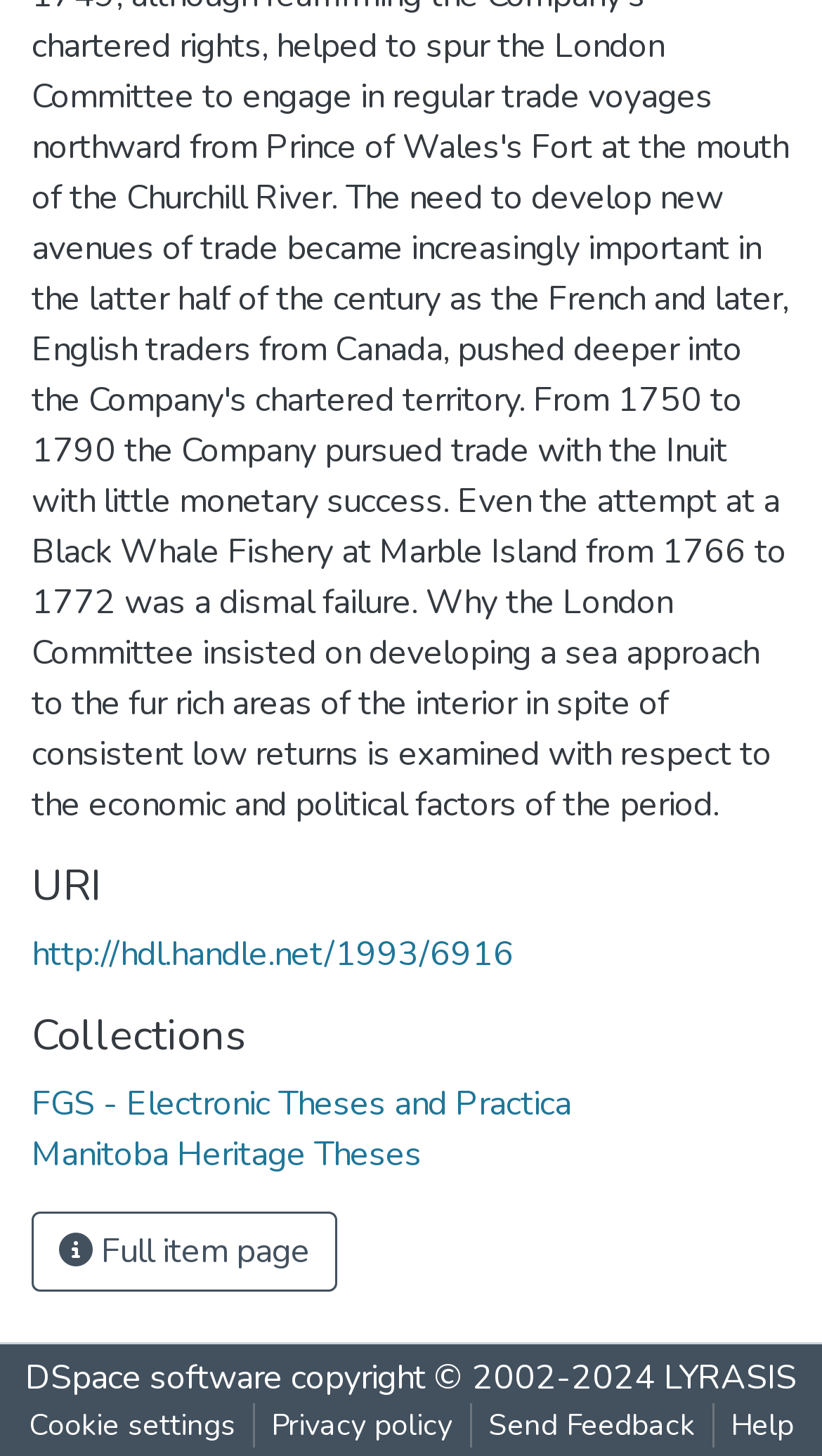Could you determine the bounding box coordinates of the clickable element to complete the instruction: "Visit URI"? Provide the coordinates as four float numbers between 0 and 1, i.e., [left, top, right, bottom].

[0.038, 0.591, 0.962, 0.626]